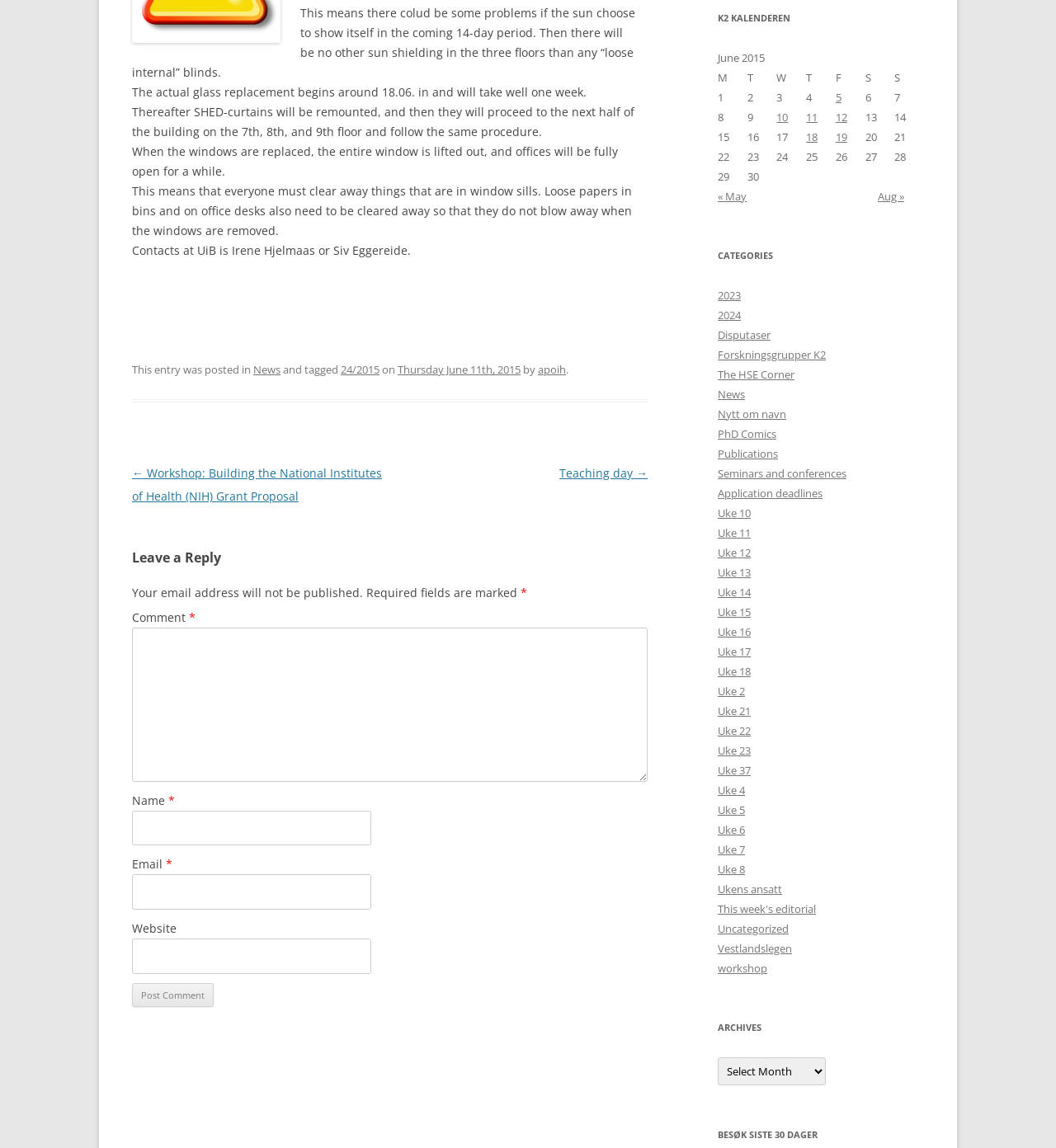Extract the bounding box coordinates of the UI element described: "Aug »". Provide the coordinates in the format [left, top, right, bottom] with values ranging from 0 to 1.

[0.831, 0.164, 0.856, 0.177]